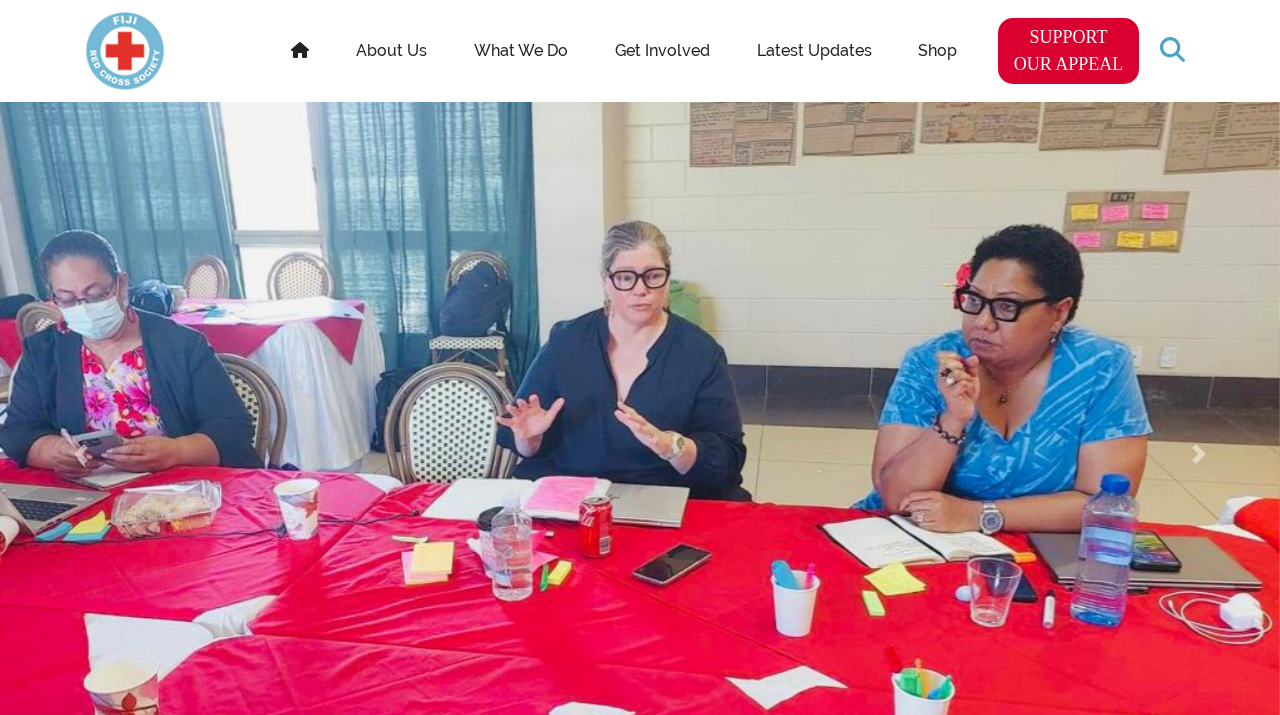Pinpoint the bounding box coordinates of the element you need to click to execute the following instruction: "go to About Us page". The bounding box should be represented by four float numbers between 0 and 1, in the format [left, top, right, bottom].

[0.278, 0.057, 0.334, 0.084]